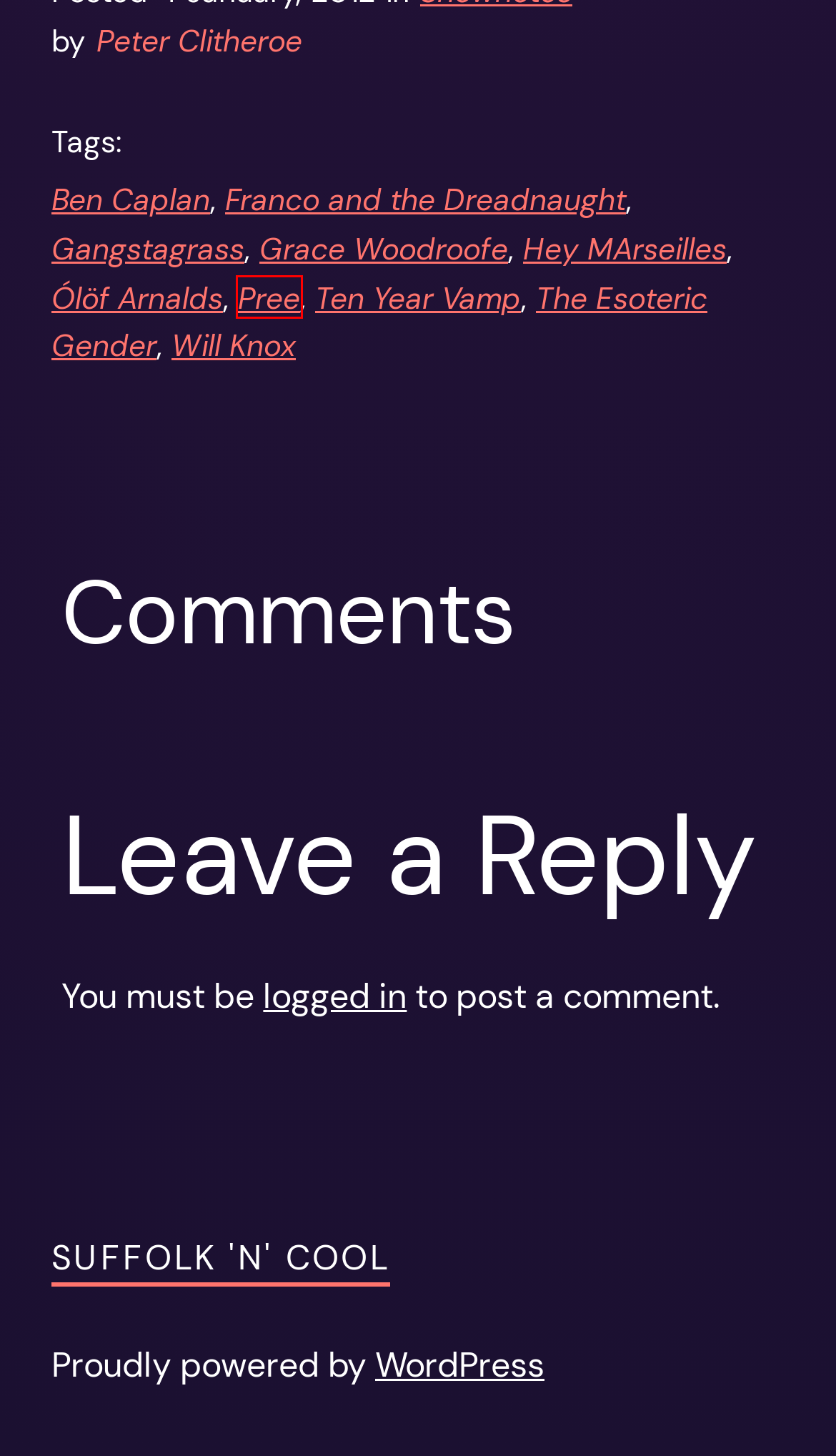Look at the screenshot of a webpage that includes a red bounding box around a UI element. Select the most appropriate webpage description that matches the page seen after clicking the highlighted element. Here are the candidates:
A. Will Knox – Suffolk 'n' Cool
B. Pree – Suffolk 'n' Cool
C. The Esoteric Gender – Suffolk 'n' Cool
D. Ben Caplan – Suffolk 'n' Cool
E. Grace Woodroofe – Suffolk 'n' Cool
F. Ólöf Arnalds – Suffolk 'n' Cool
G. Hey MArseilles – Suffolk 'n' Cool
H. Log In ‹ Suffolk 'n' Cool — WordPress

B